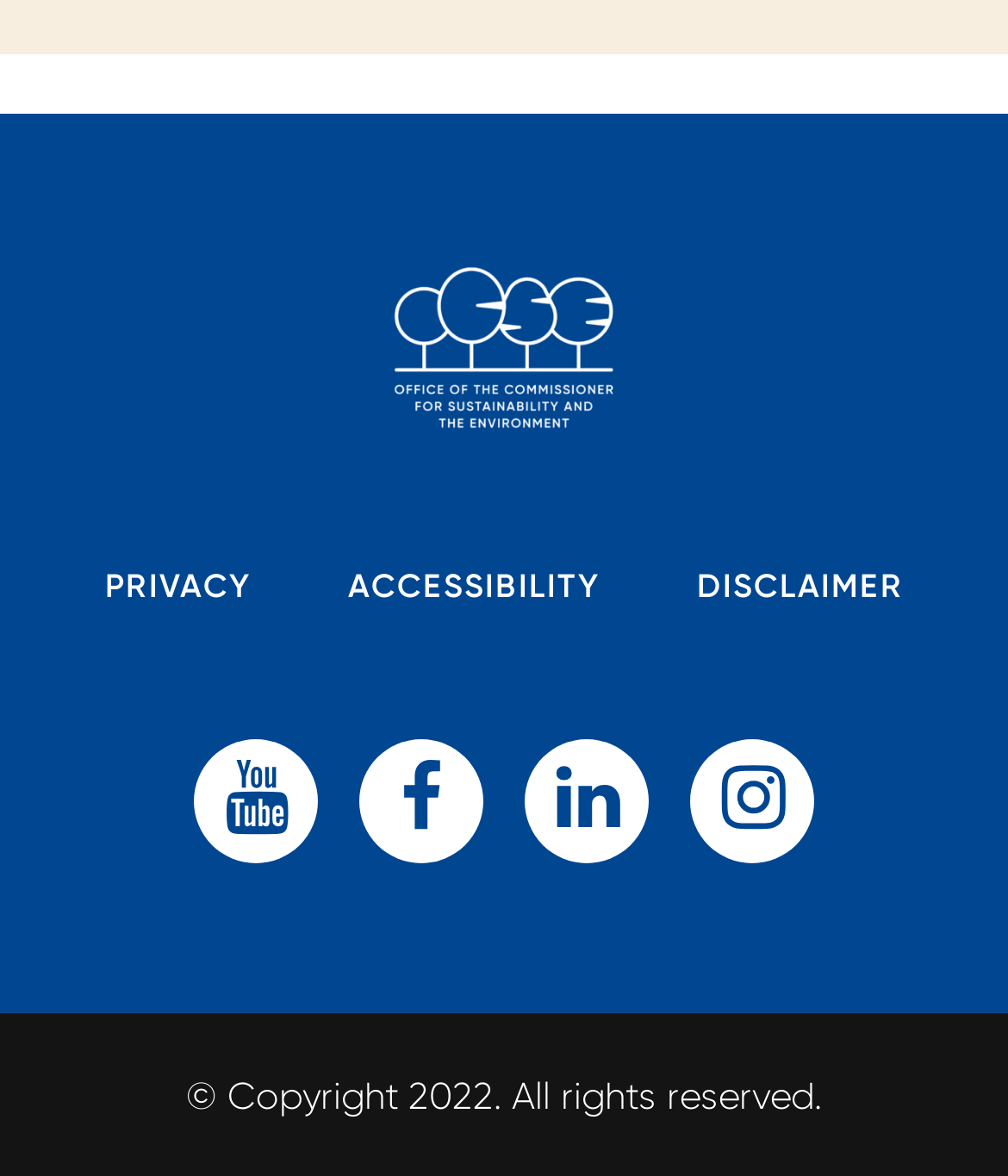Find the bounding box coordinates of the clickable element required to execute the following instruction: "View DISCLAIMER". Provide the coordinates as four float numbers between 0 and 1, i.e., [left, top, right, bottom].

[0.65, 0.443, 0.937, 0.552]